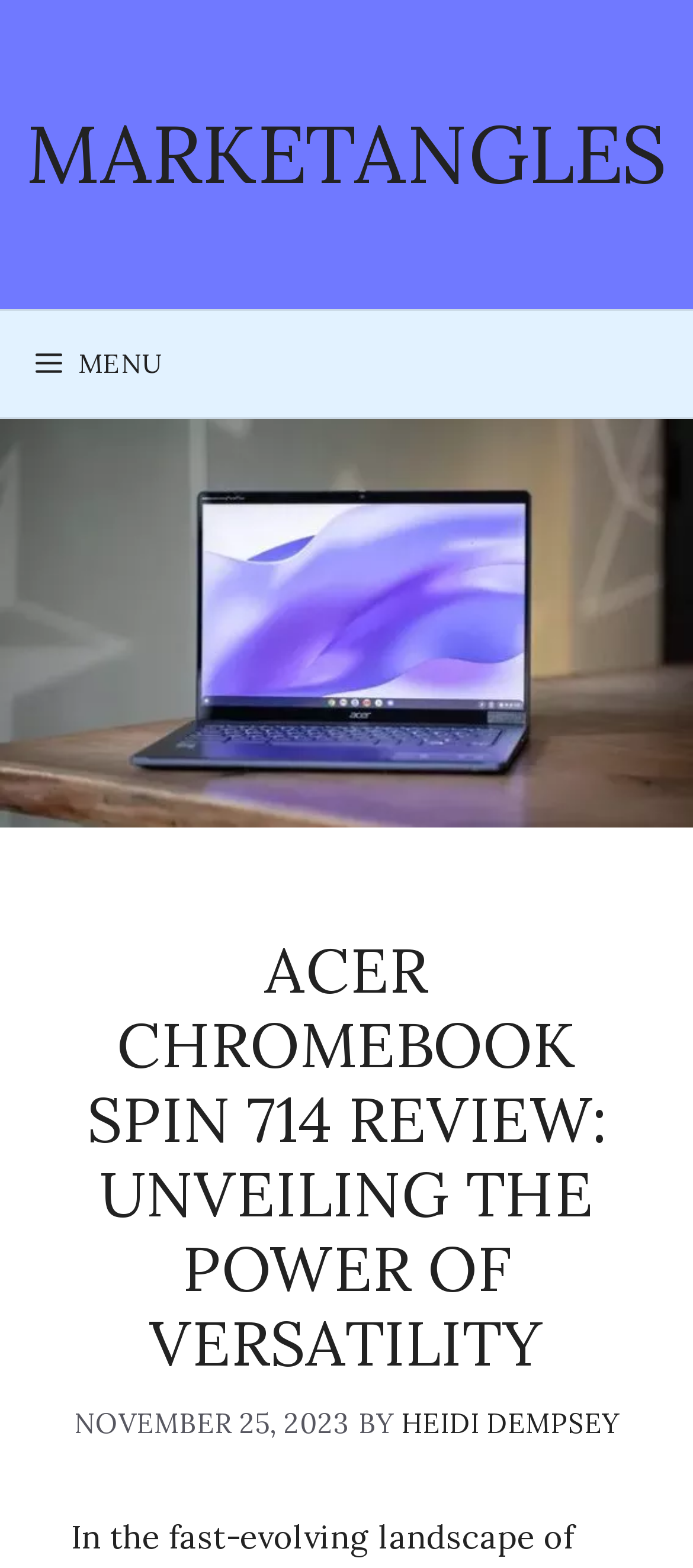From the webpage screenshot, identify the region described by Marketangles. Provide the bounding box coordinates as (top-left x, top-left y, bottom-right x, bottom-right y), with each value being a floating point number between 0 and 1.

[0.037, 0.066, 0.963, 0.13]